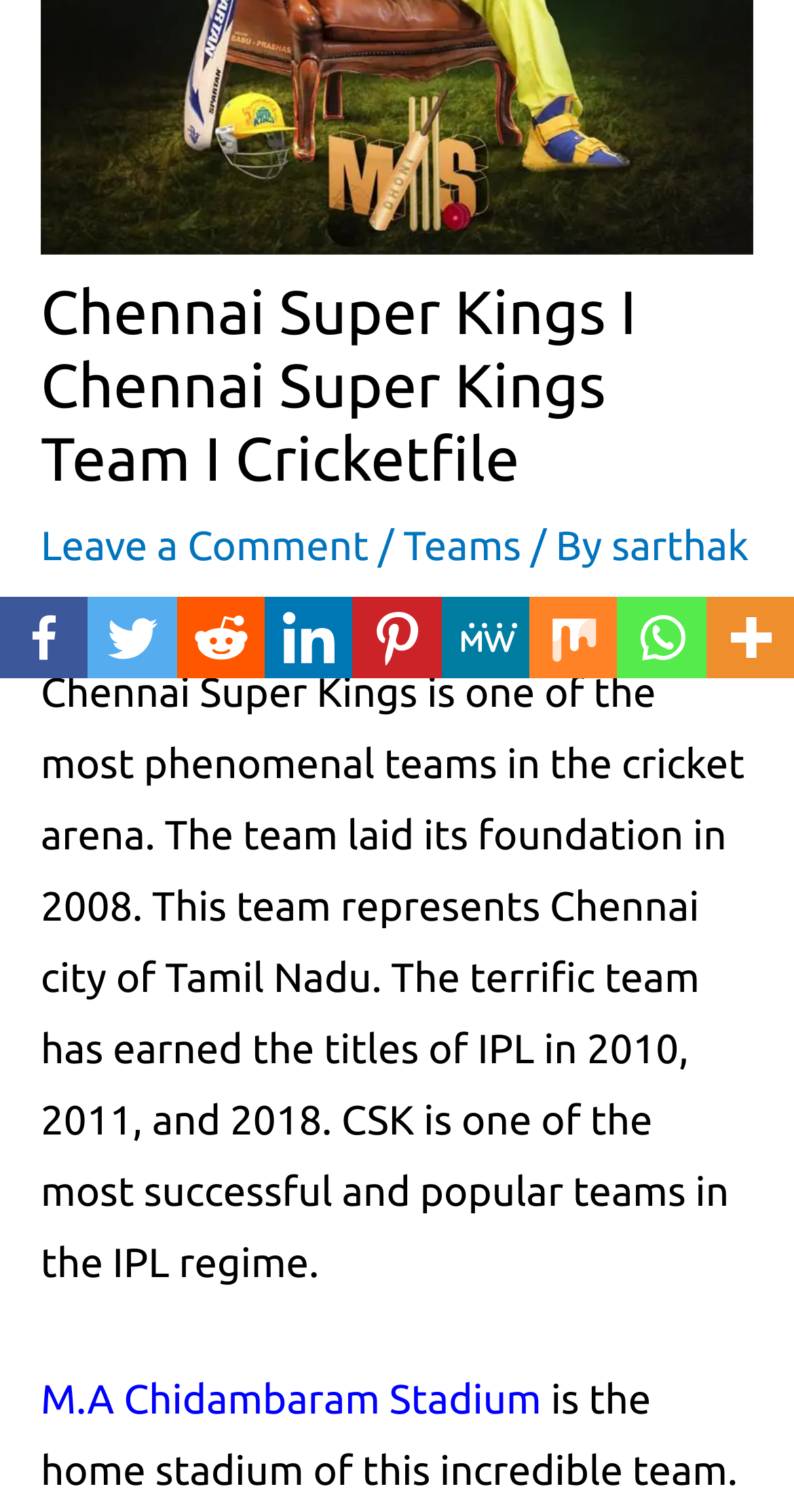Determine the bounding box for the UI element described here: "aria-label="Open search"".

None